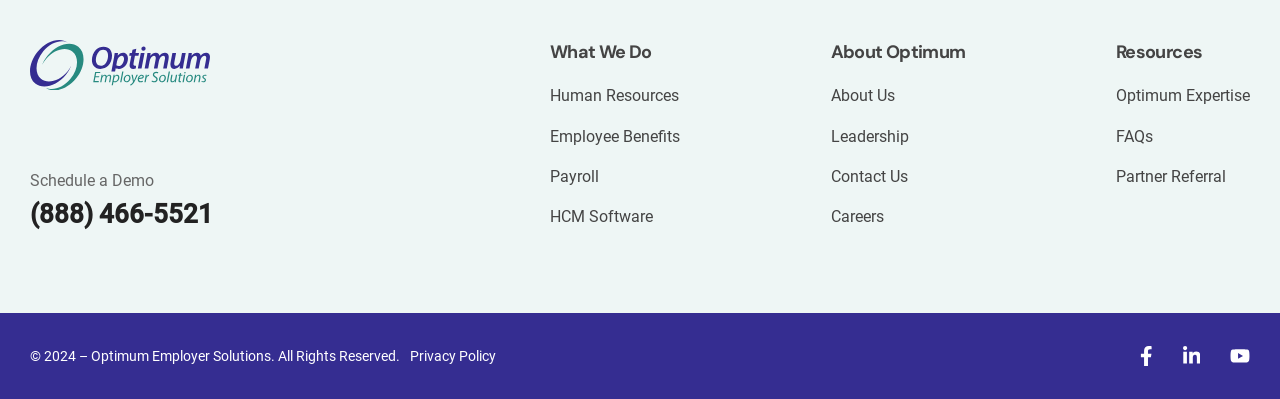Please determine the bounding box of the UI element that matches this description: Leadership. The coordinates should be given as (top-left x, top-left y, bottom-right x, bottom-right y), with all values between 0 and 1.

[0.649, 0.317, 0.71, 0.365]